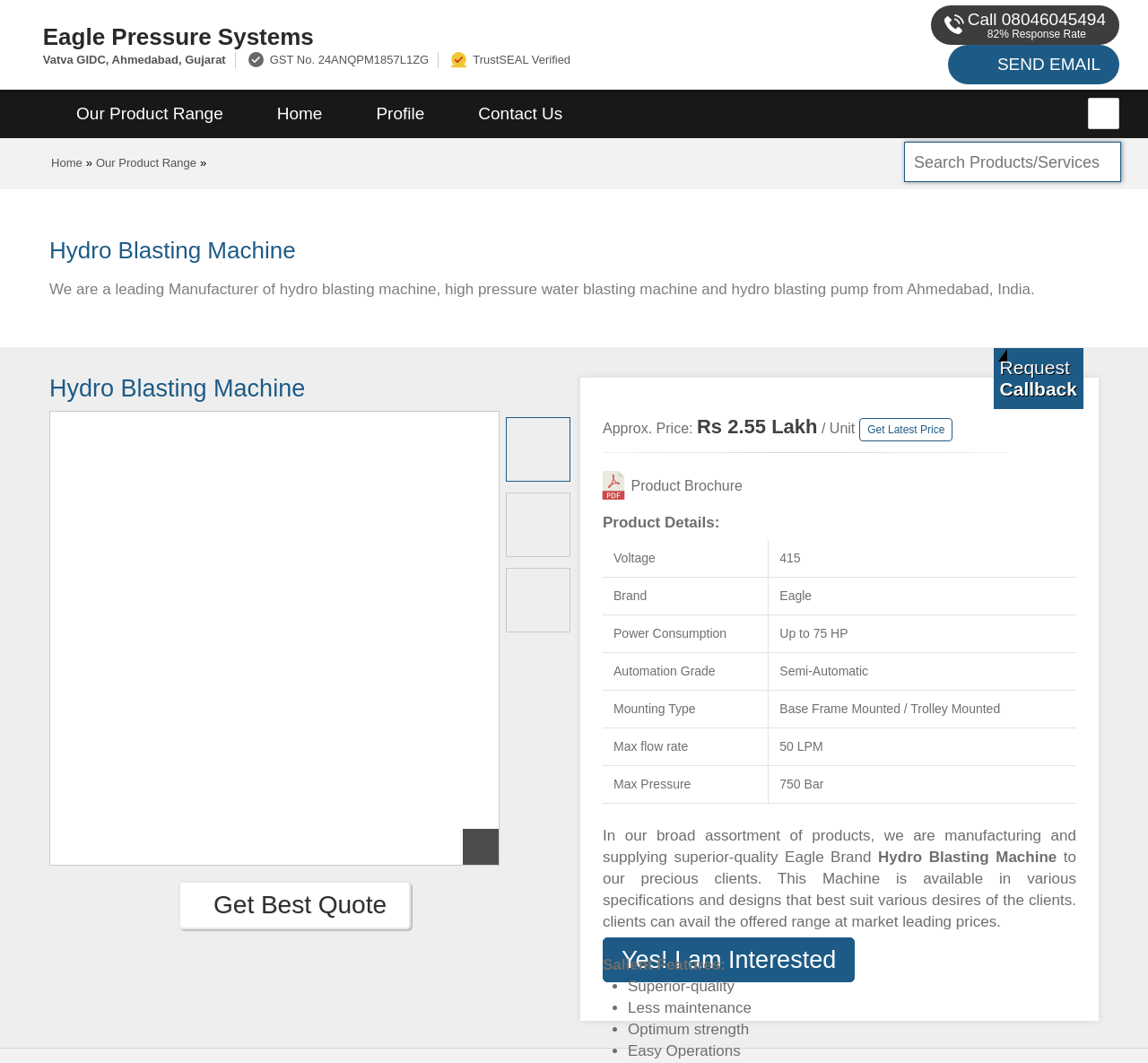Use a single word or phrase to answer the question:
What is the company name?

Eagle Pressure Systems